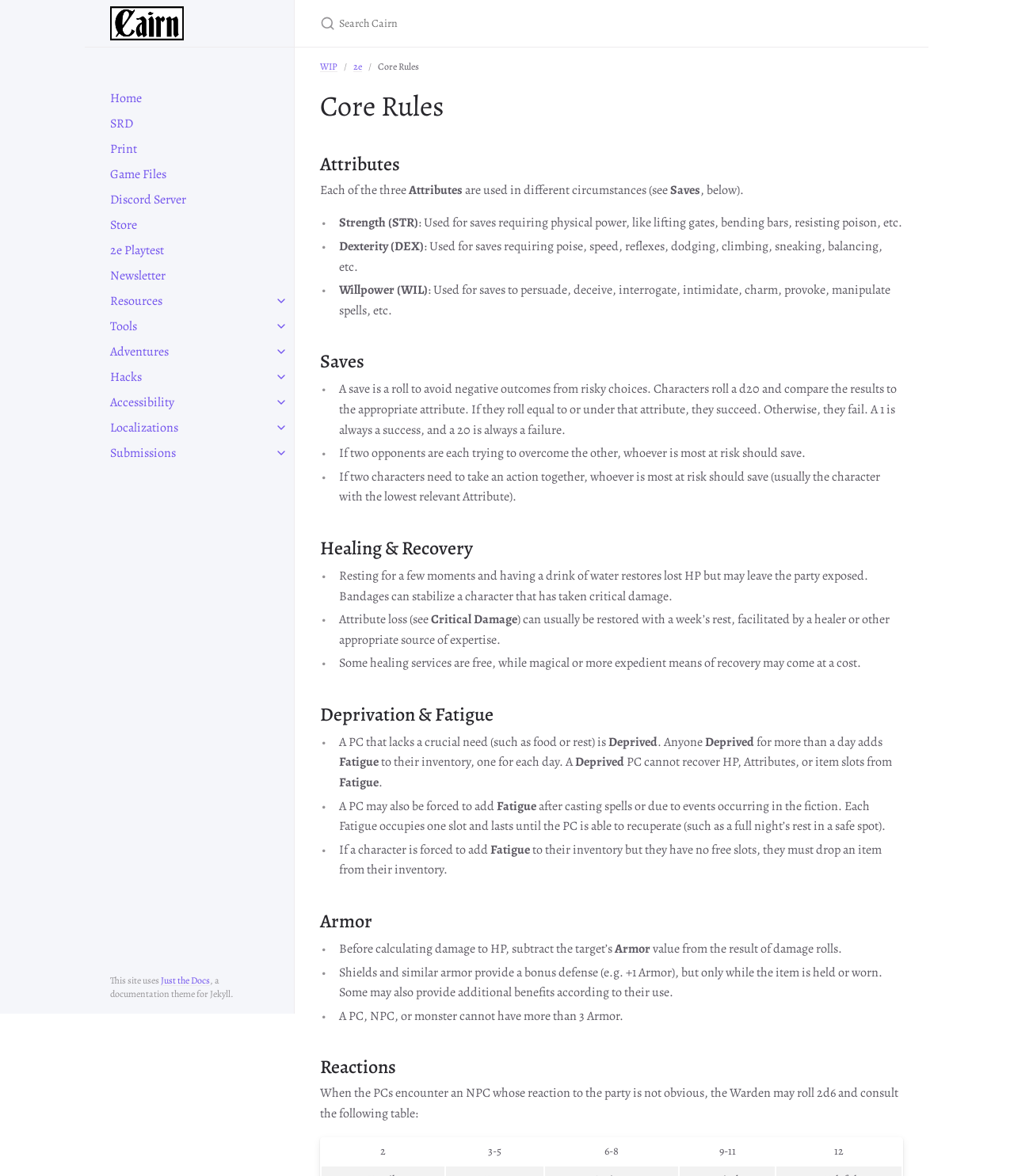Respond to the following question with a brief word or phrase:
What is the name of the website?

Cairn